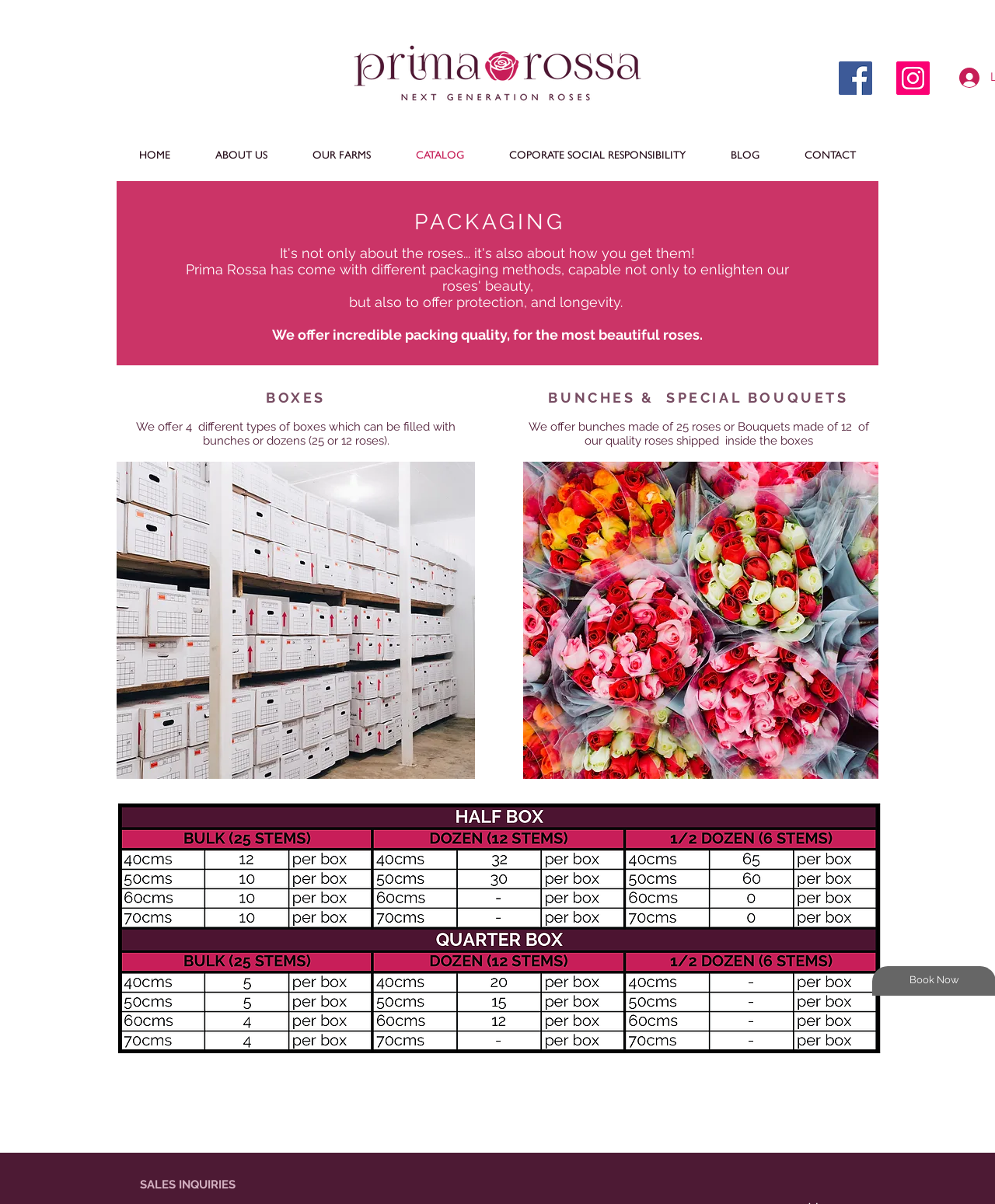Provide a one-word or brief phrase answer to the question:
Is there a contact section on this webpage?

Yes